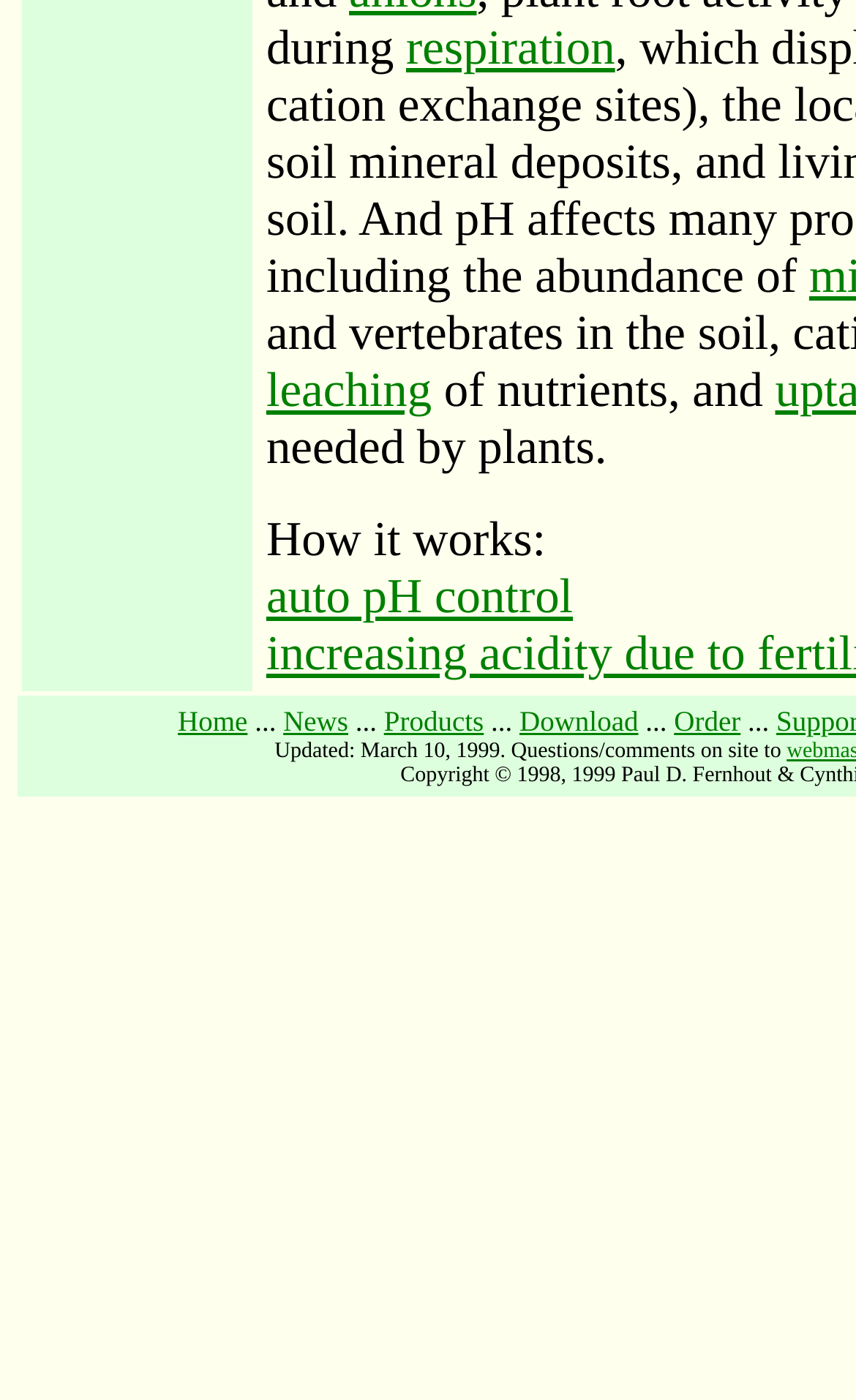Please specify the bounding box coordinates of the clickable section necessary to execute the following command: "go to the home page".

[0.208, 0.504, 0.289, 0.527]